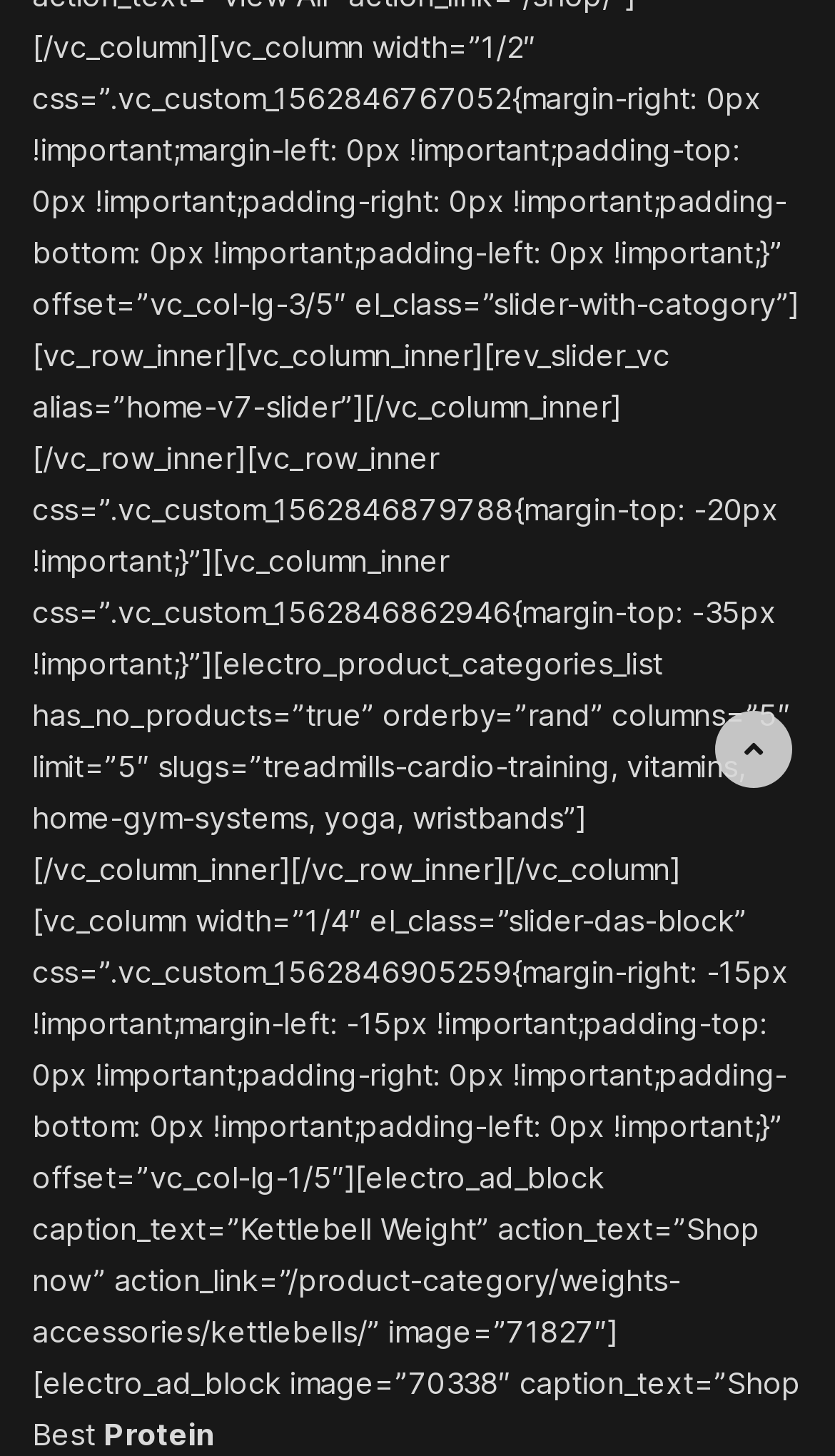Predict the bounding box of the UI element that fits this description: "aria-label="Scroll to Top"".

[0.856, 0.488, 0.949, 0.541]